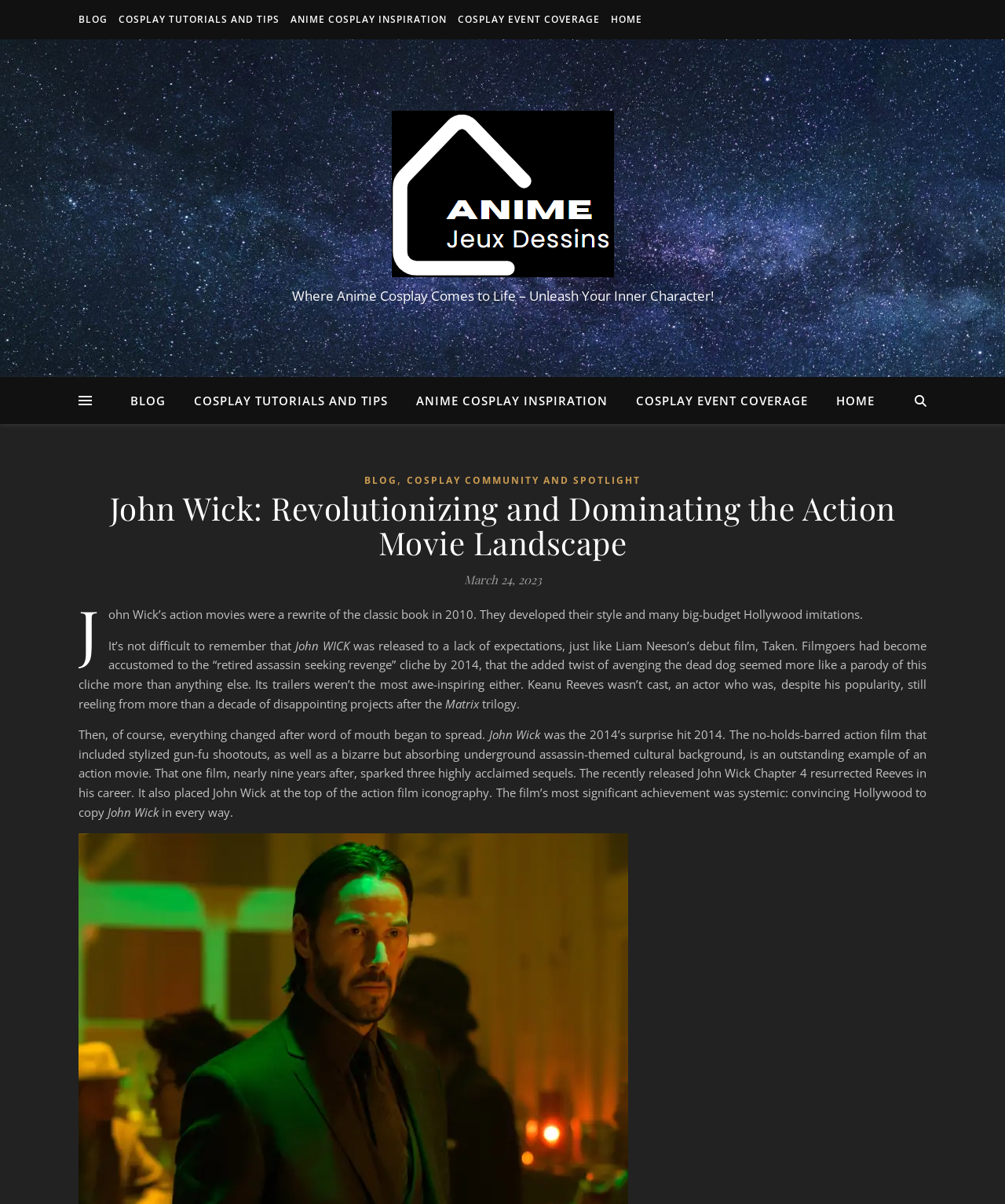What is the name of the movie trilogy mentioned in the article?
Analyze the image and provide a thorough answer to the question.

I determined the answer by reading the static text elements on the webpage and finding the sentence 'Keanu Reeves wasn’t cast, an actor who was, despite his popularity, still reeling from more than a decade of disappointing projects after the Matrix trilogy.' which mentions the name of the movie trilogy.